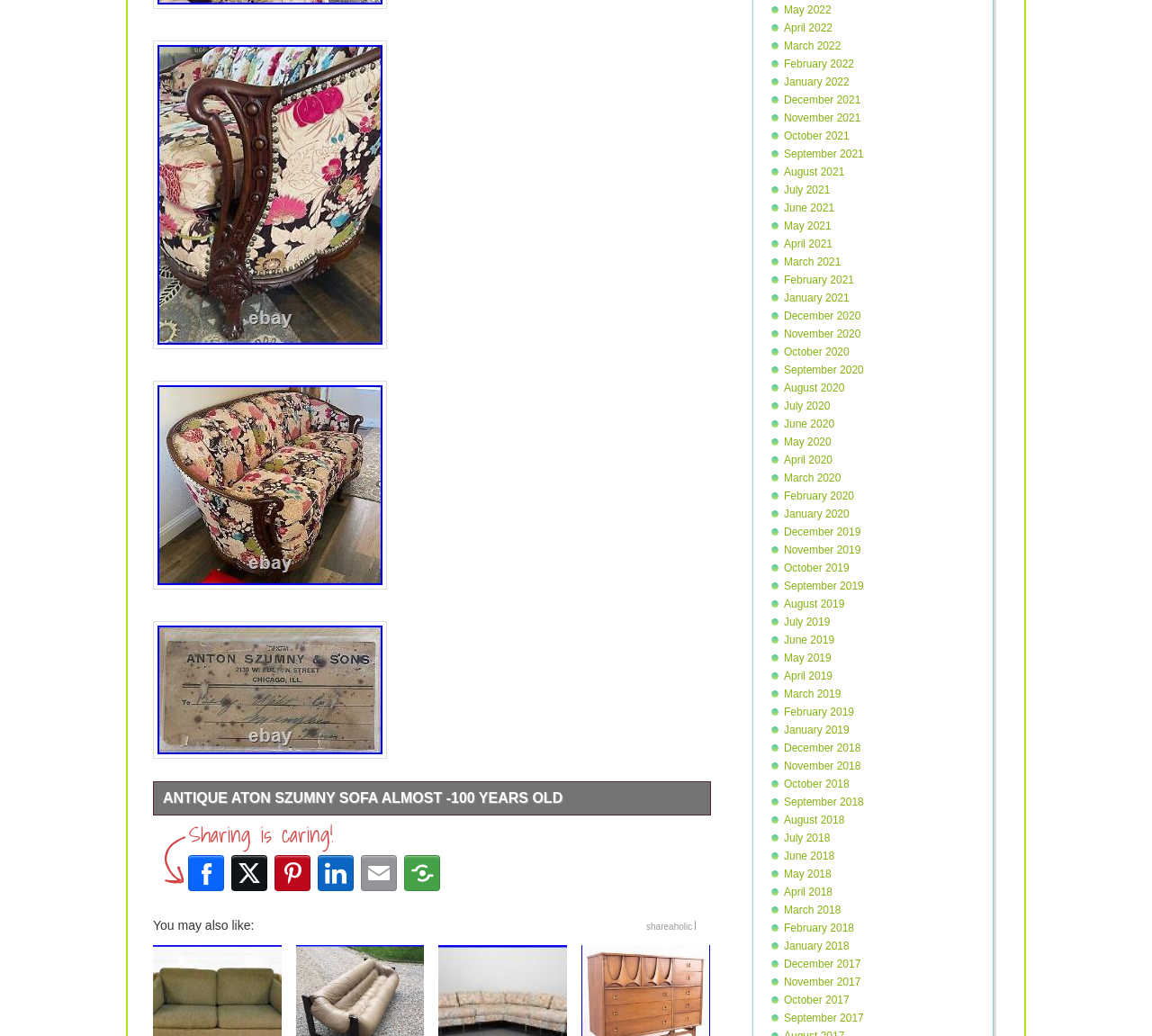Can you show the bounding box coordinates of the region to click on to complete the task described in the instruction: "View more options"?

[0.348, 0.822, 0.385, 0.864]